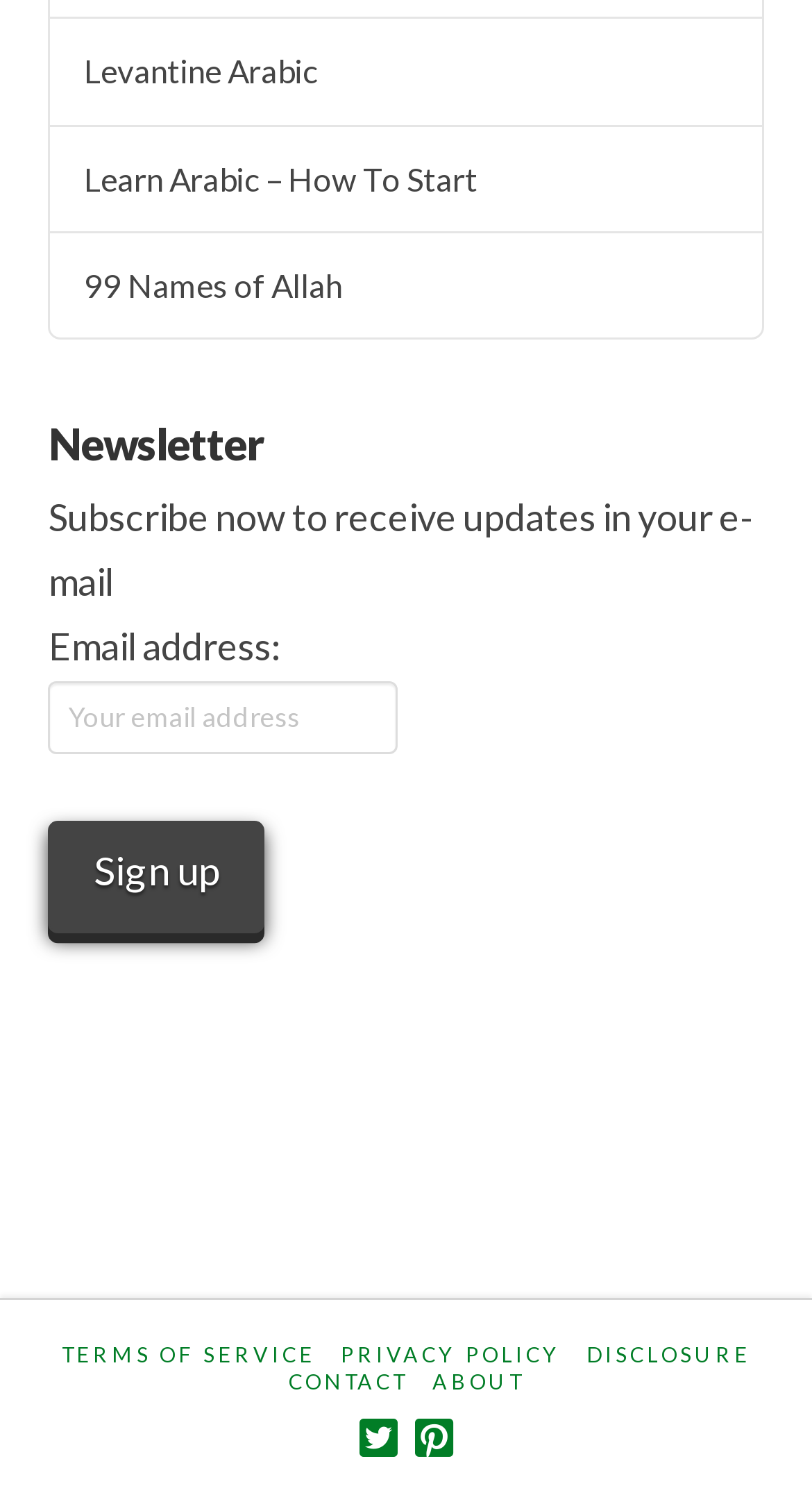How many links are in the footer?
Look at the image and respond with a single word or a short phrase.

6